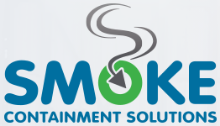What is the region where the company provides smoke control systems?
Please use the image to provide a one-word or short phrase answer.

Key West Florida